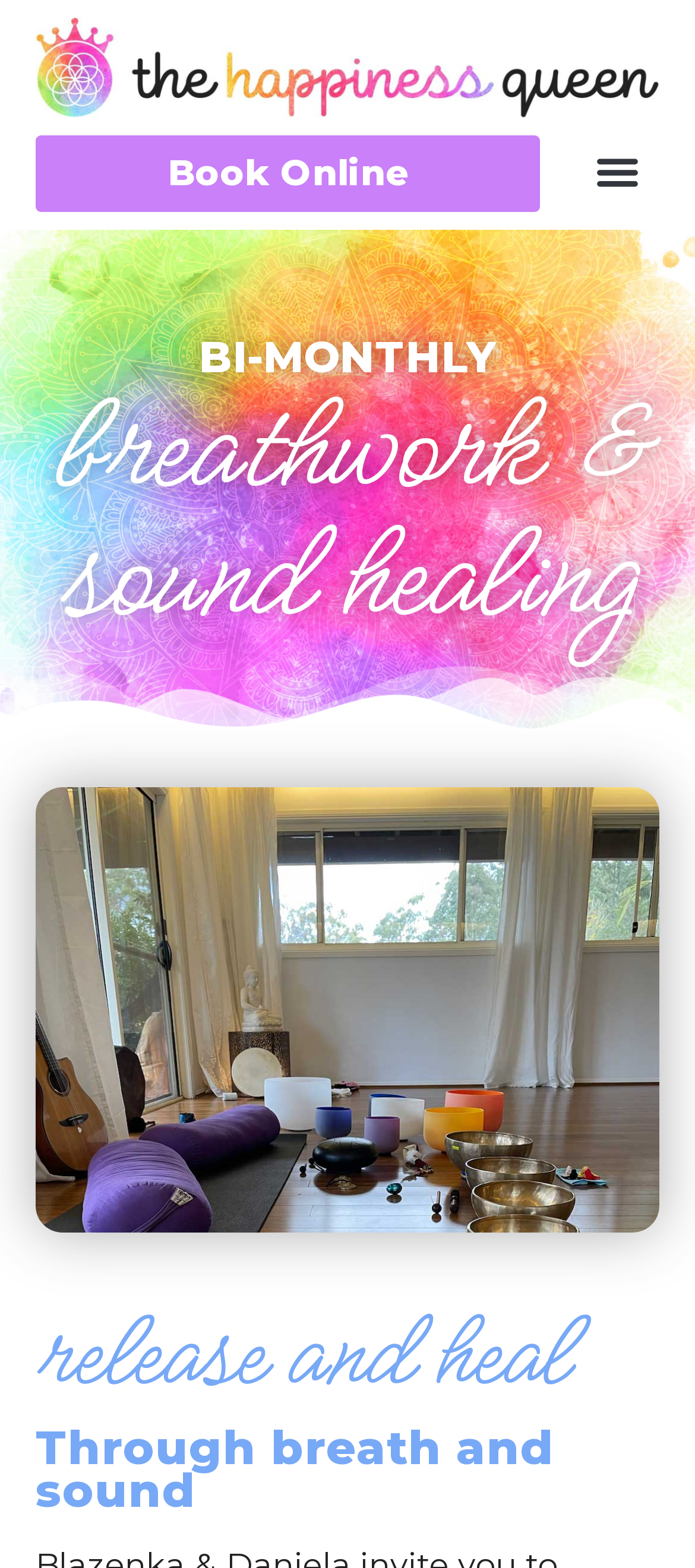What is the function of the button at the top right?
Look at the screenshot and give a one-word or phrase answer.

Menu Toggle